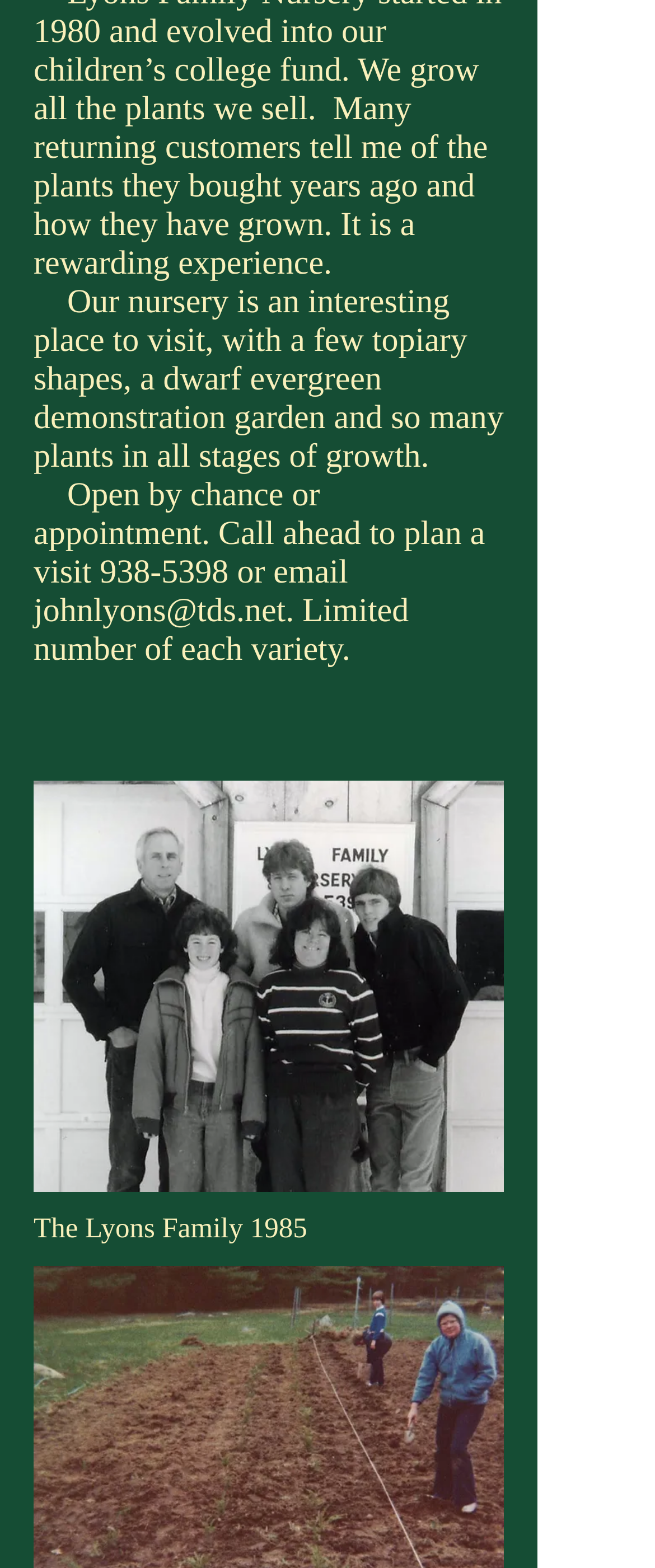Identify the bounding box of the HTML element described as: "johnlyons@tds.net".

[0.051, 0.378, 0.436, 0.401]